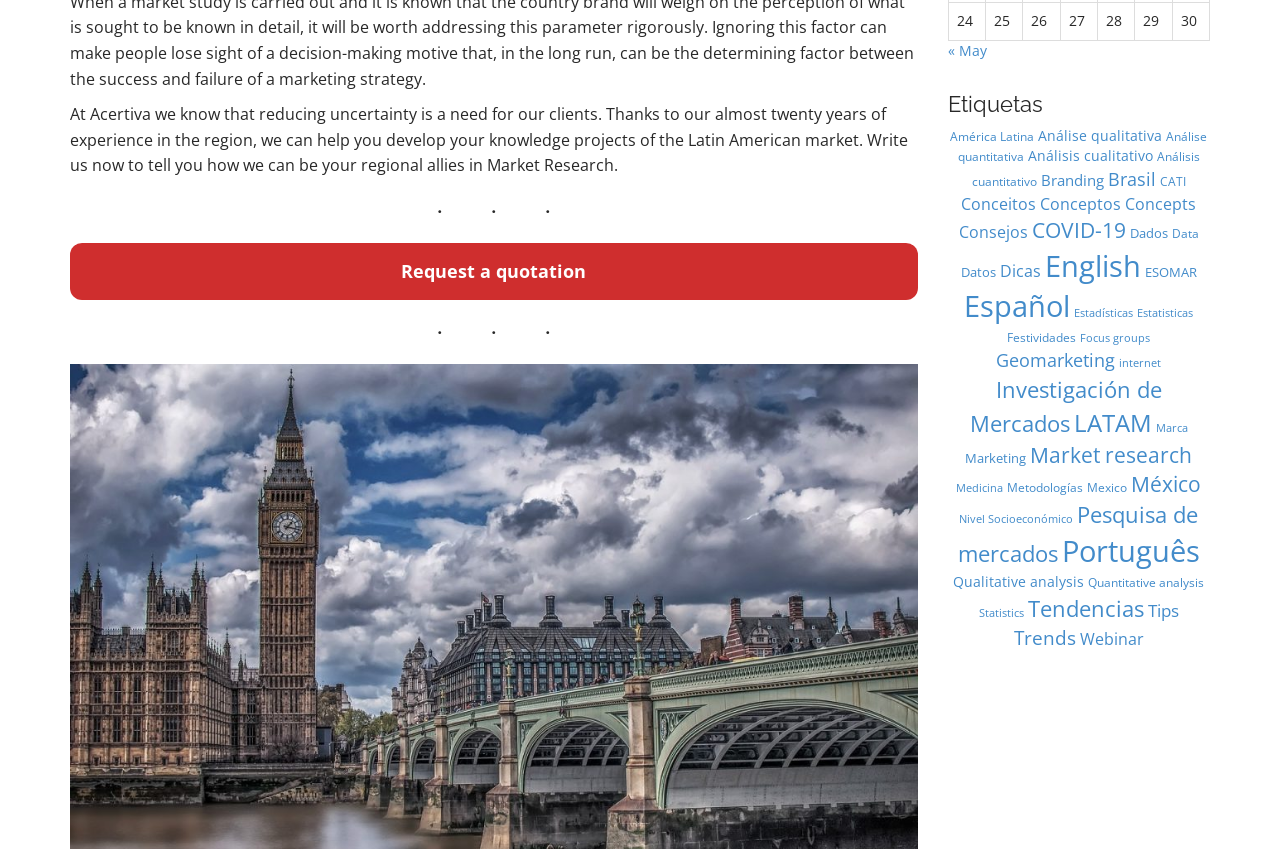Determine the bounding box coordinates for the HTML element described here: "Português".

[0.829, 0.625, 0.937, 0.672]